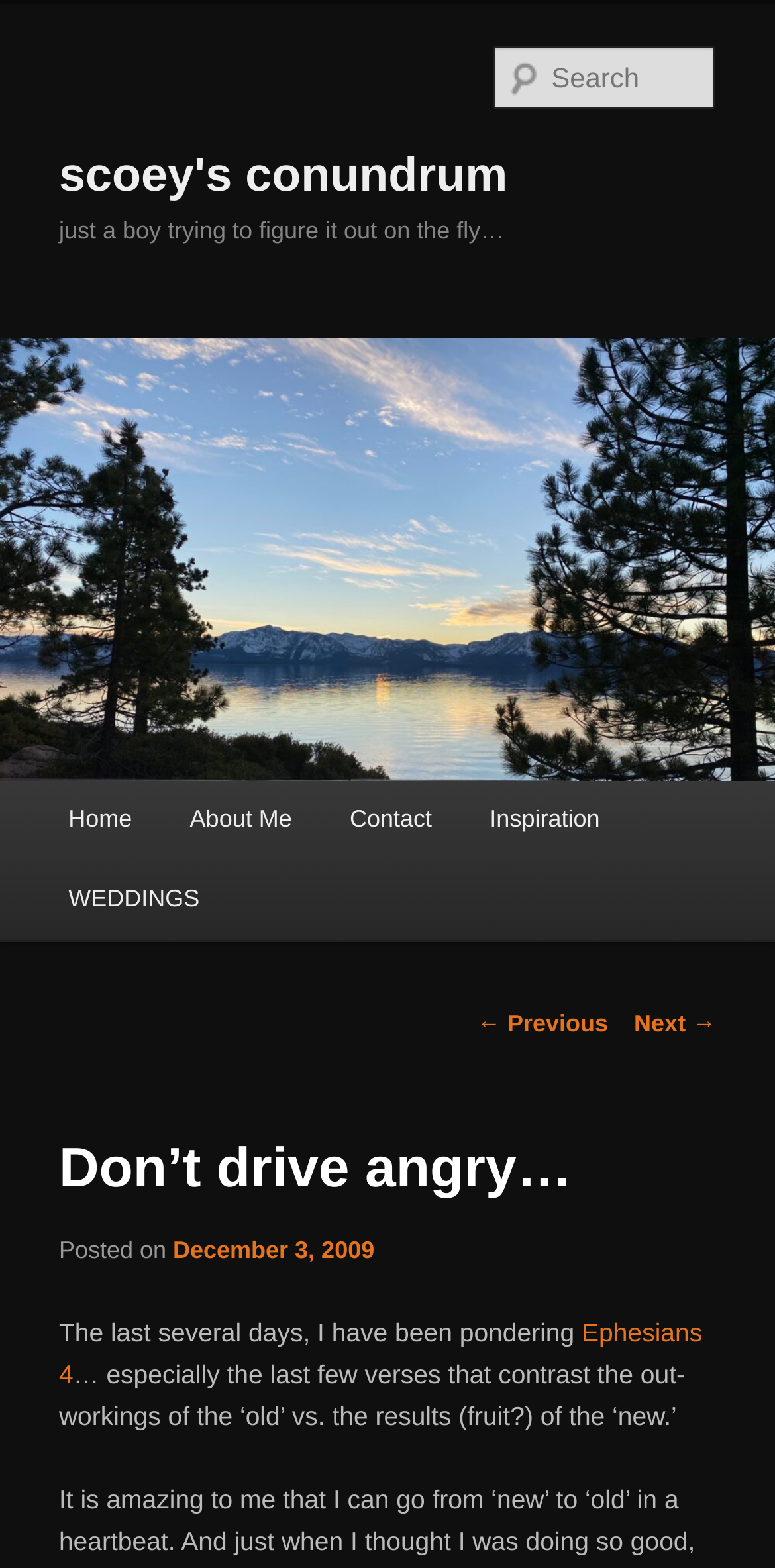Please identify the bounding box coordinates of the element that needs to be clicked to perform the following instruction: "go to home page".

[0.051, 0.499, 0.208, 0.549]